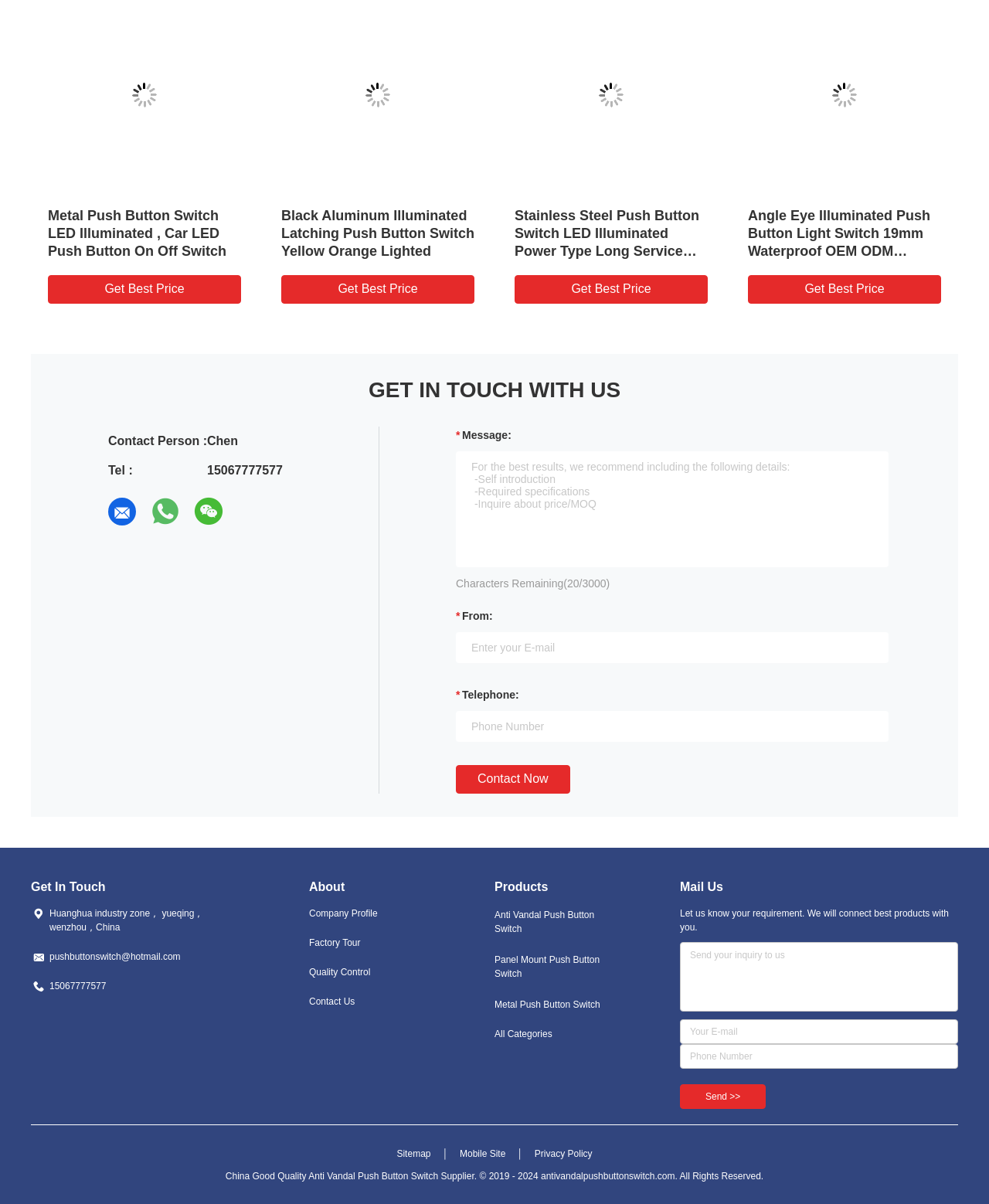How many contact methods are provided?
Look at the screenshot and give a one-word or phrase answer.

4